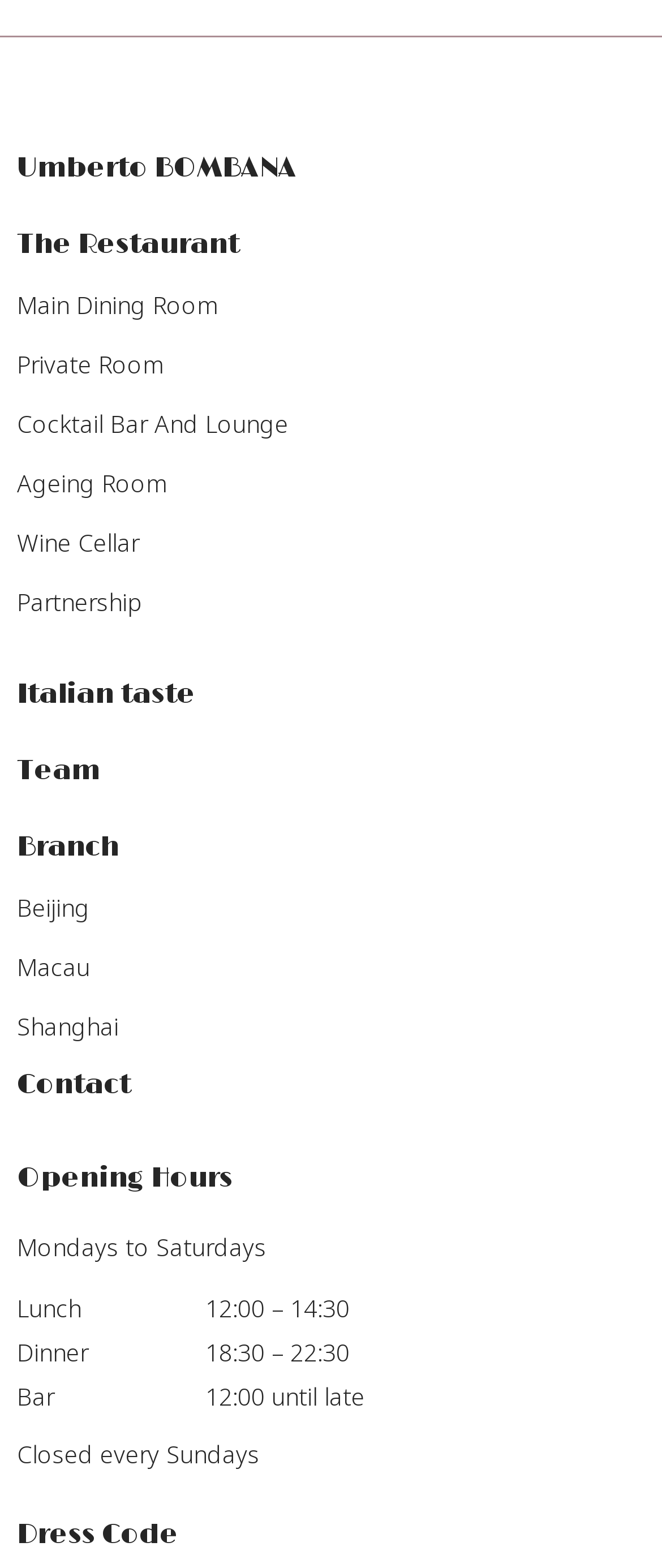Please specify the bounding box coordinates for the clickable region that will help you carry out the instruction: "View Umberto BOMBANA".

[0.026, 0.096, 0.449, 0.117]